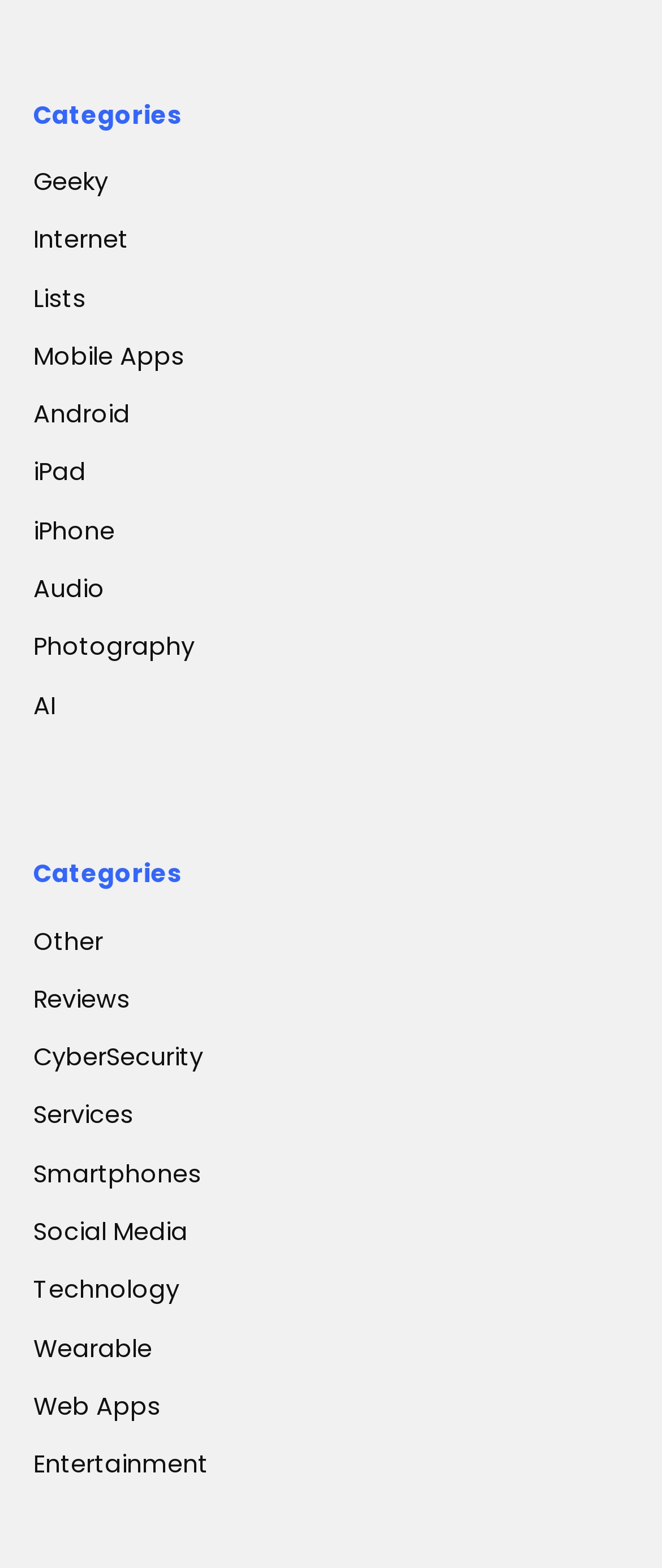Could you indicate the bounding box coordinates of the region to click in order to complete this instruction: "View Photography link".

[0.05, 0.396, 0.294, 0.43]